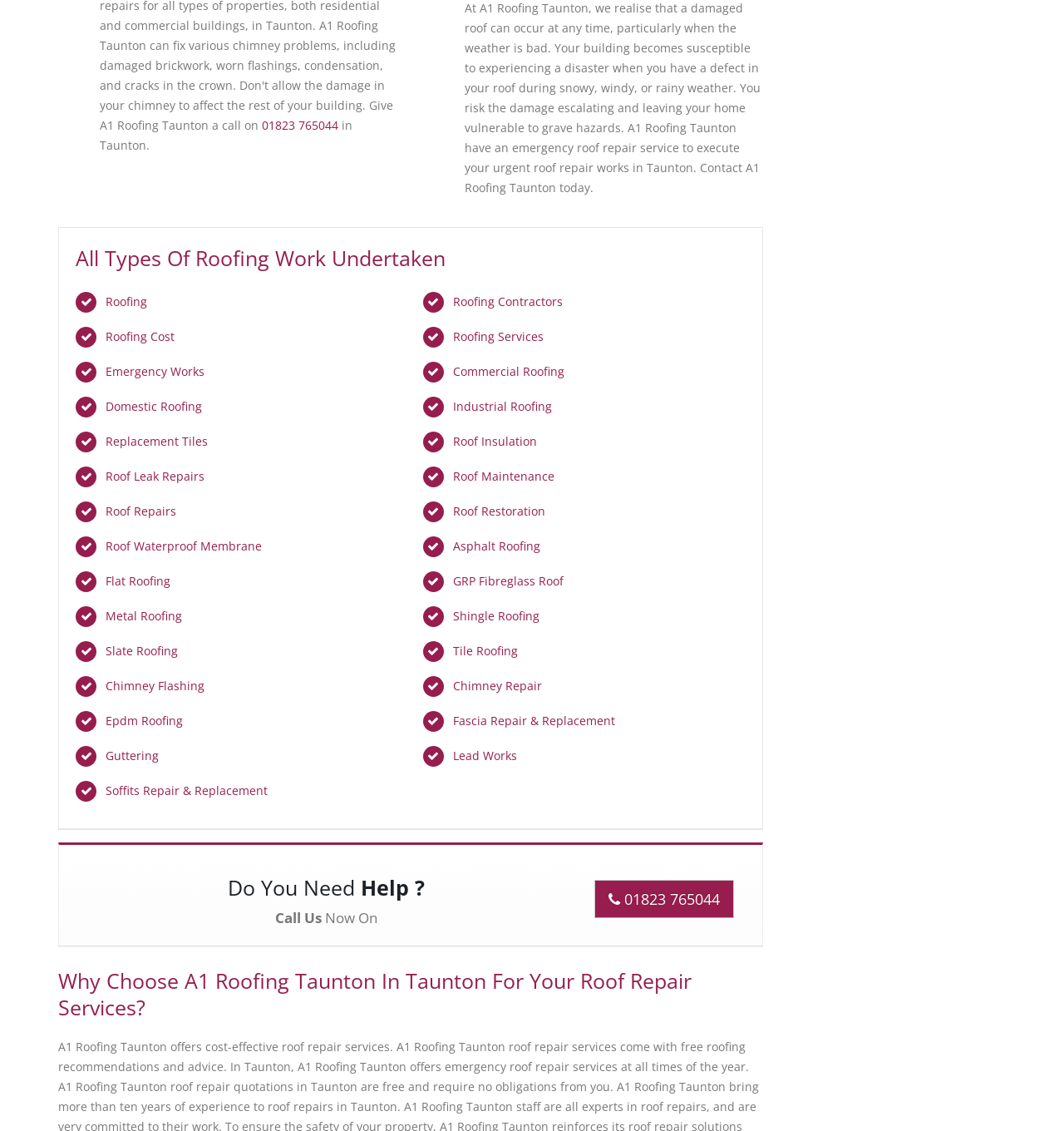Please mark the bounding box coordinates of the area that should be clicked to carry out the instruction: "View the 'Community Laser Talk' category".

None